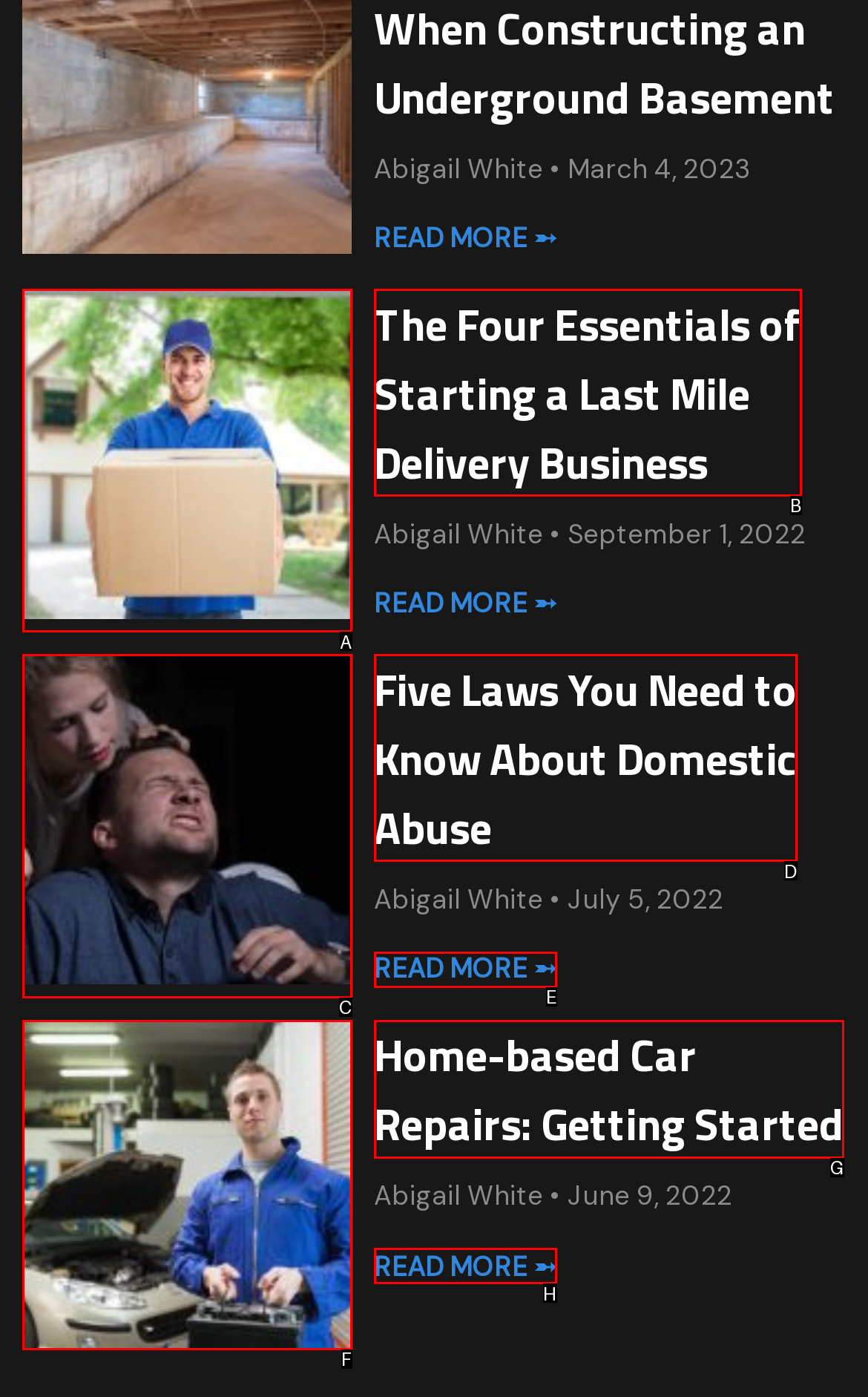Find the option that aligns with: Home-based Car Repairs: Getting Started
Provide the letter of the corresponding option.

G